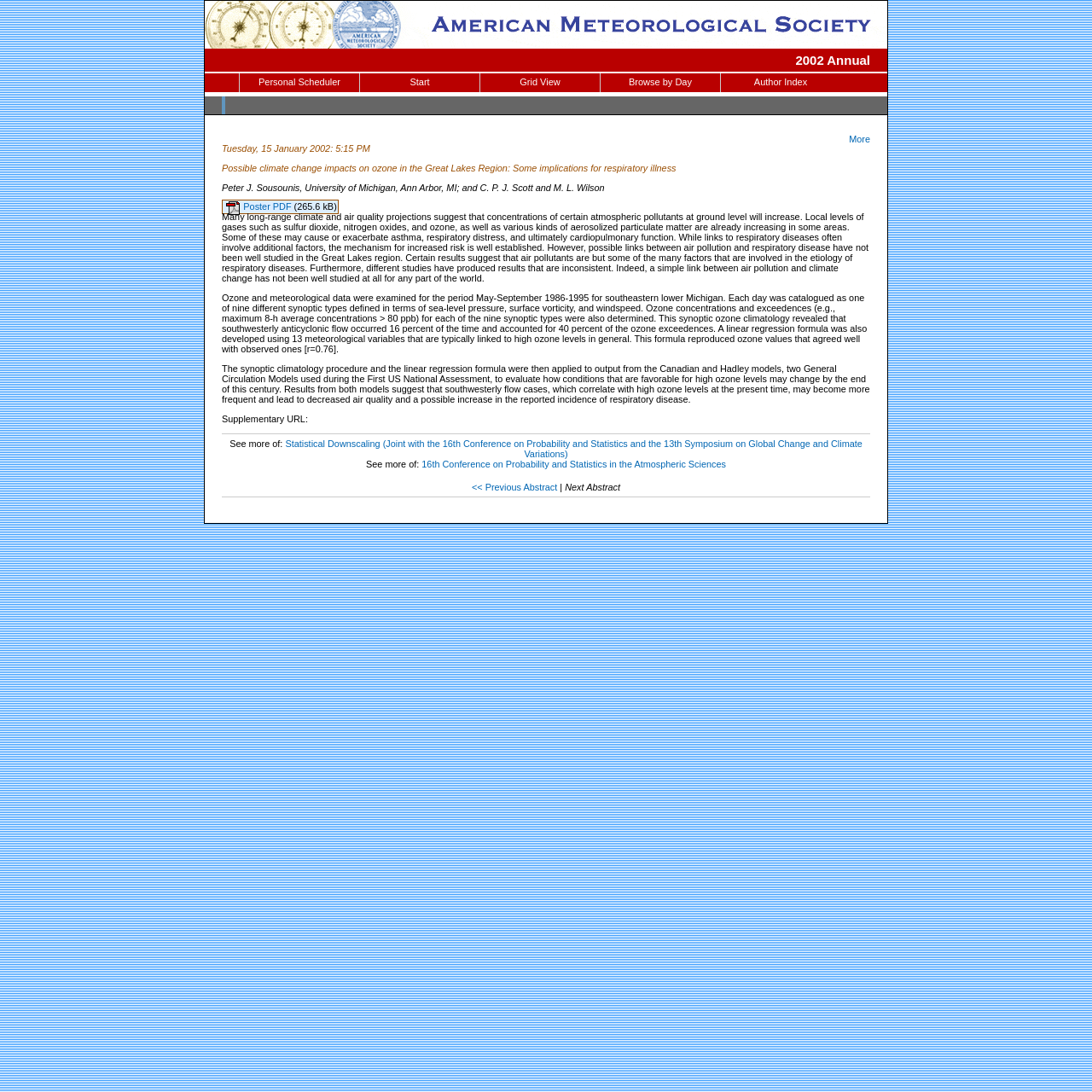What is the topic of the abstract?
Please give a detailed answer to the question using the information shown in the image.

I found the topic of the abstract by reading the static text elements that describe the abstract, which mention climate change, ozone, and respiratory illness.